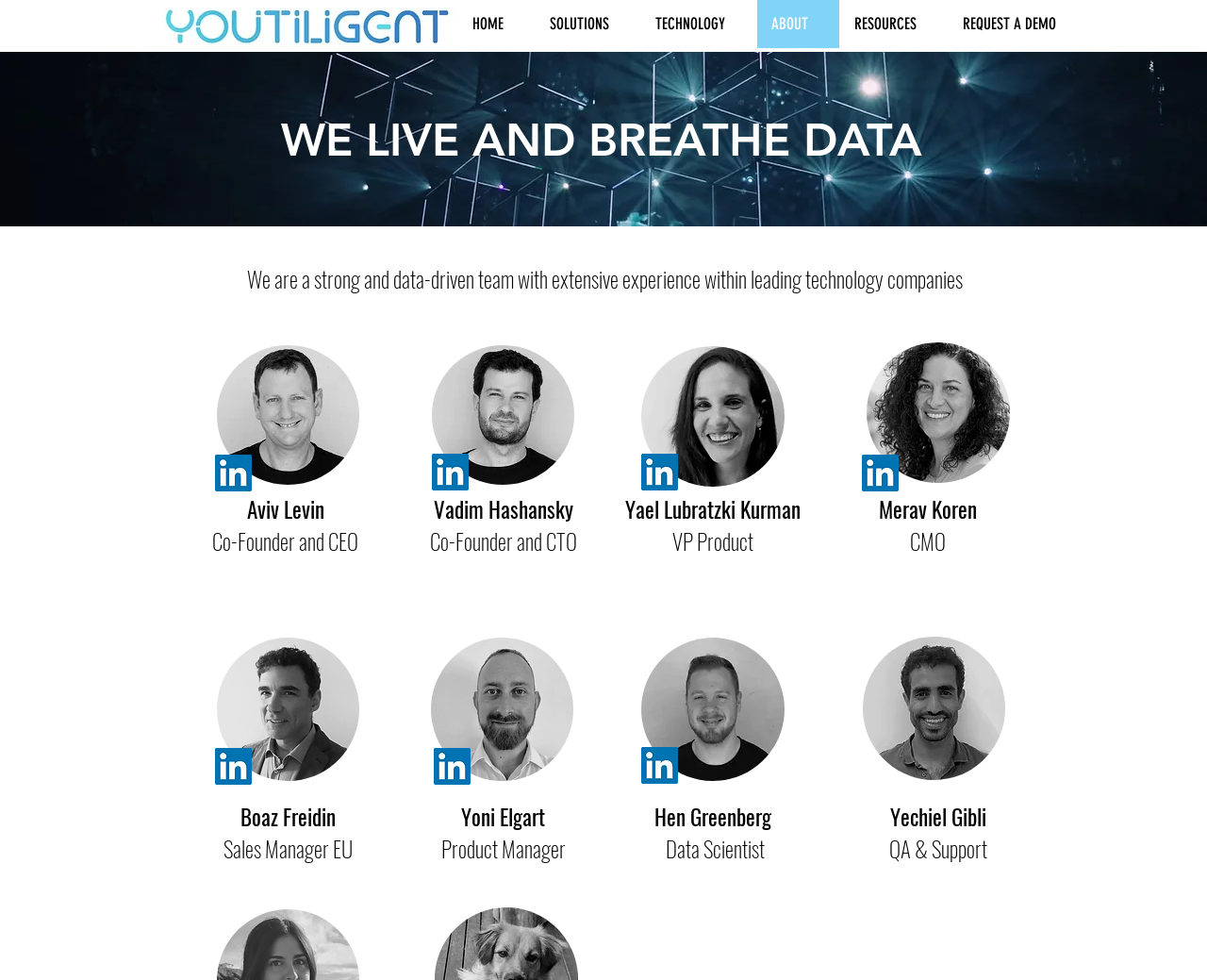Provide a brief response in the form of a single word or phrase:
How many team members are listed?

9